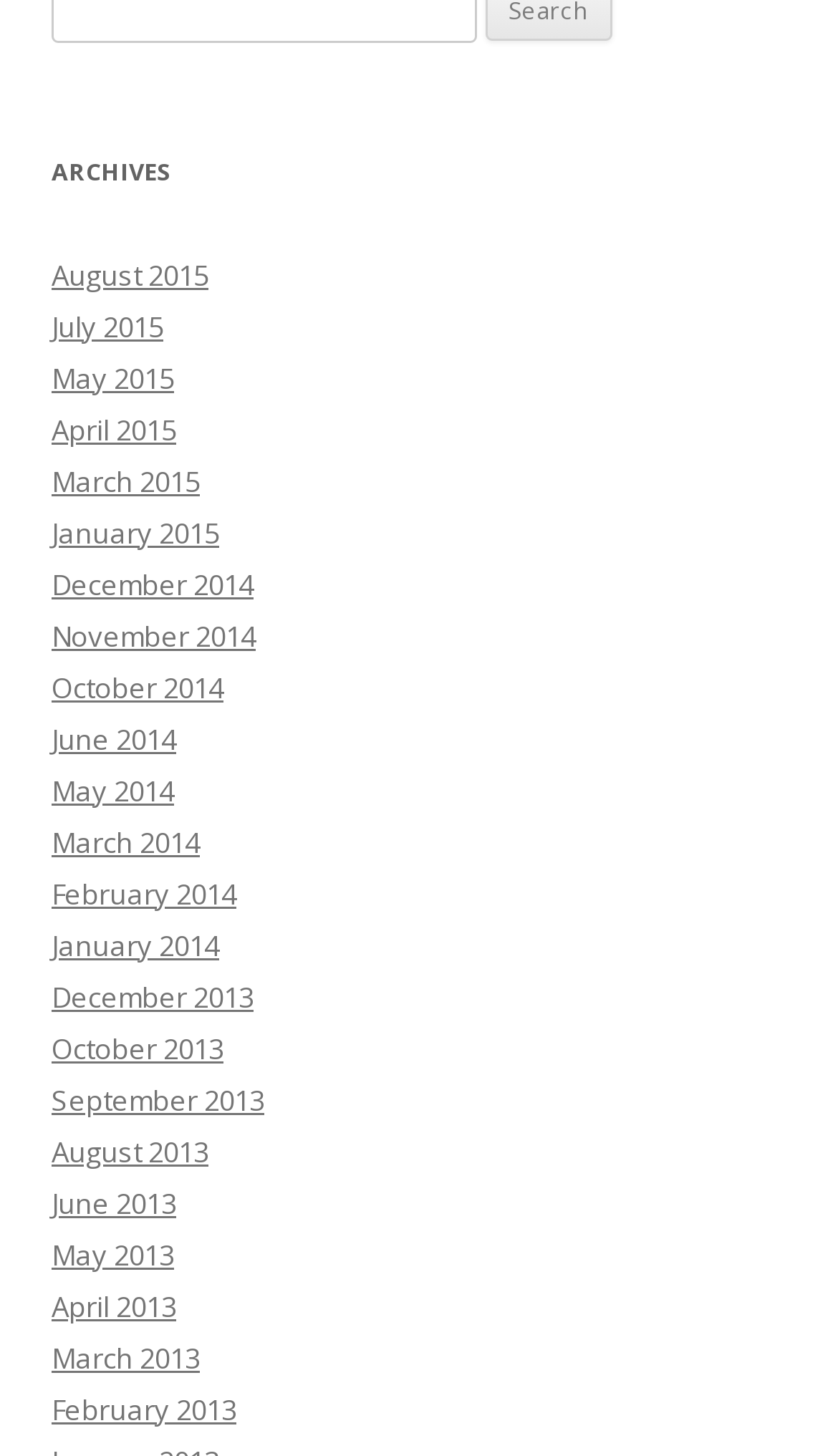Identify the bounding box coordinates of the part that should be clicked to carry out this instruction: "Click the MAIN MENU button".

None